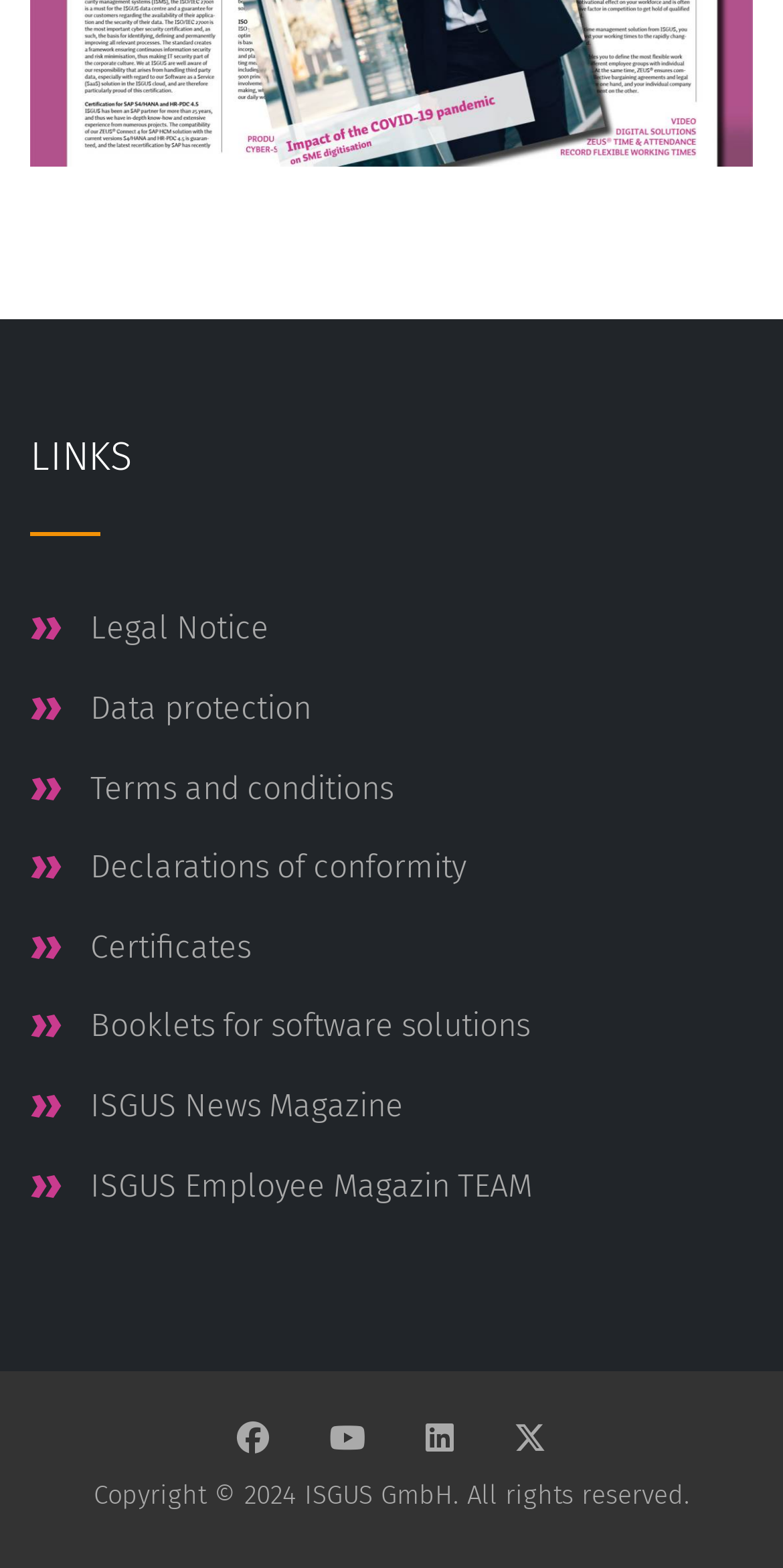Locate the bounding box coordinates of the element you need to click to accomplish the task described by this instruction: "Access Declarations of conformity".

[0.115, 0.541, 0.595, 0.565]